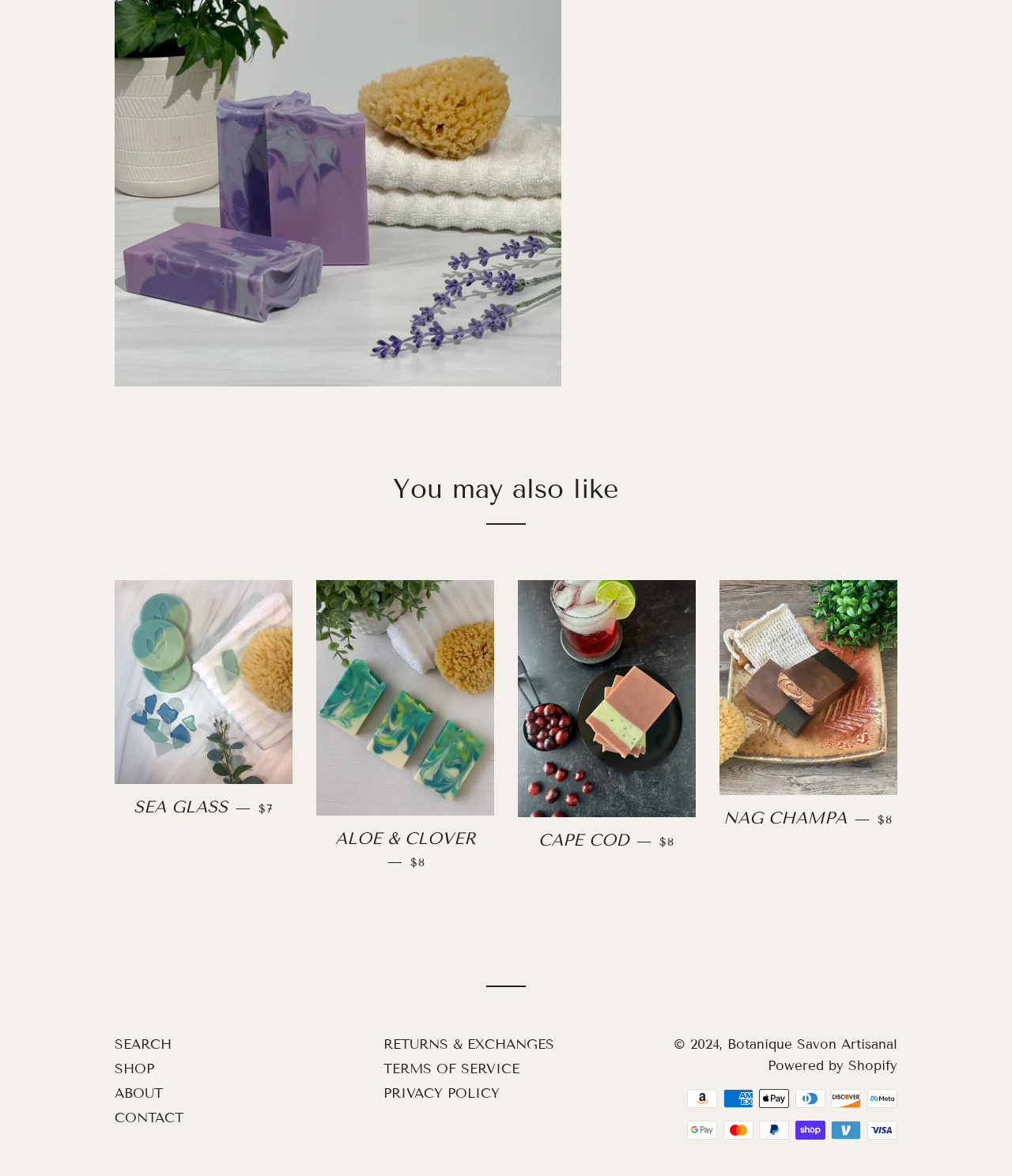Please identify the bounding box coordinates of the clickable element to fulfill the following instruction: "Click on the 'NAG CHAMPA— REGULAR PRICE $8' link". The coordinates should be four float numbers between 0 and 1, i.e., [left, top, right, bottom].

[0.711, 0.676, 0.887, 0.716]